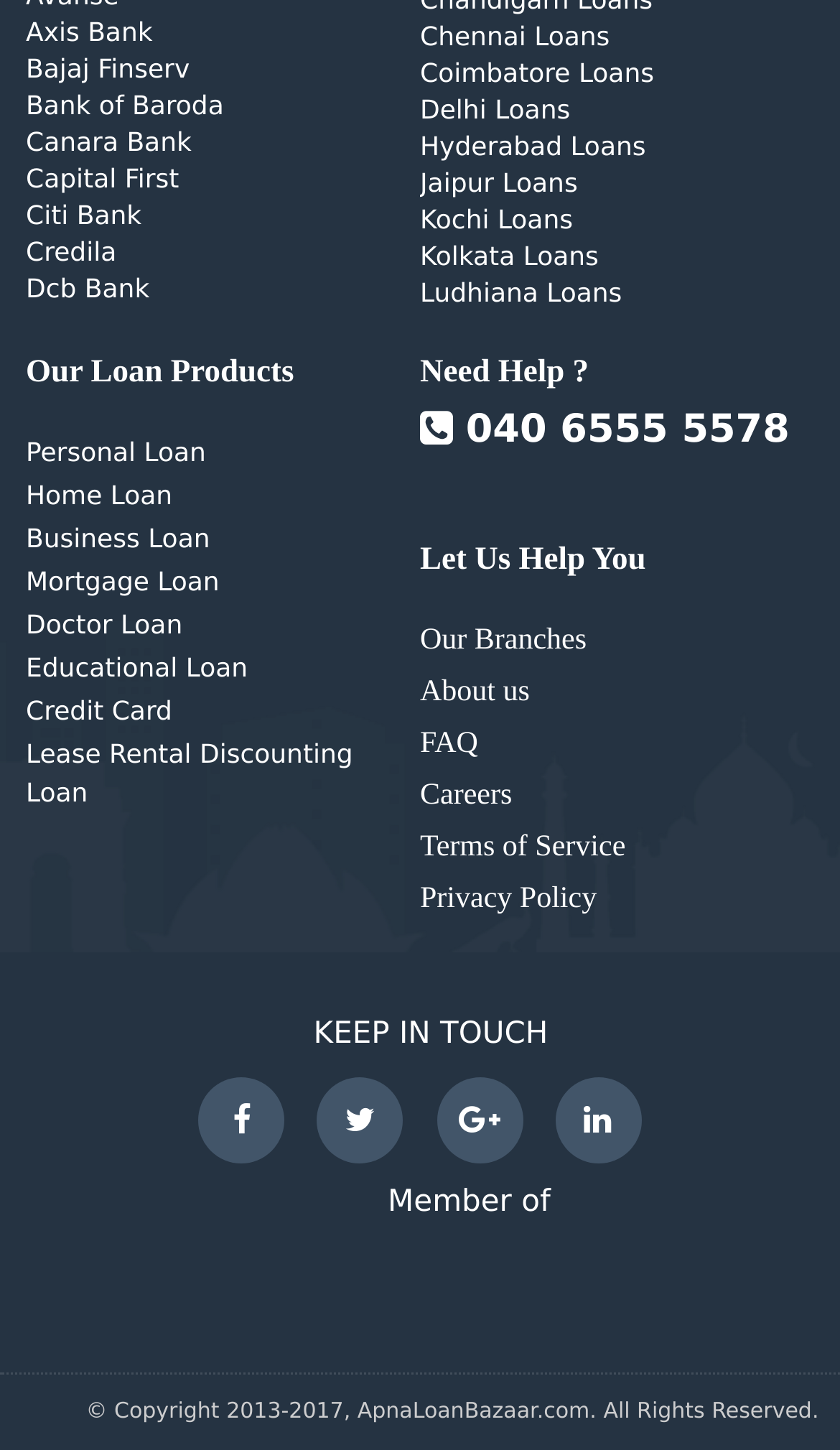Determine the bounding box for the described UI element: "October 12, 2023".

None